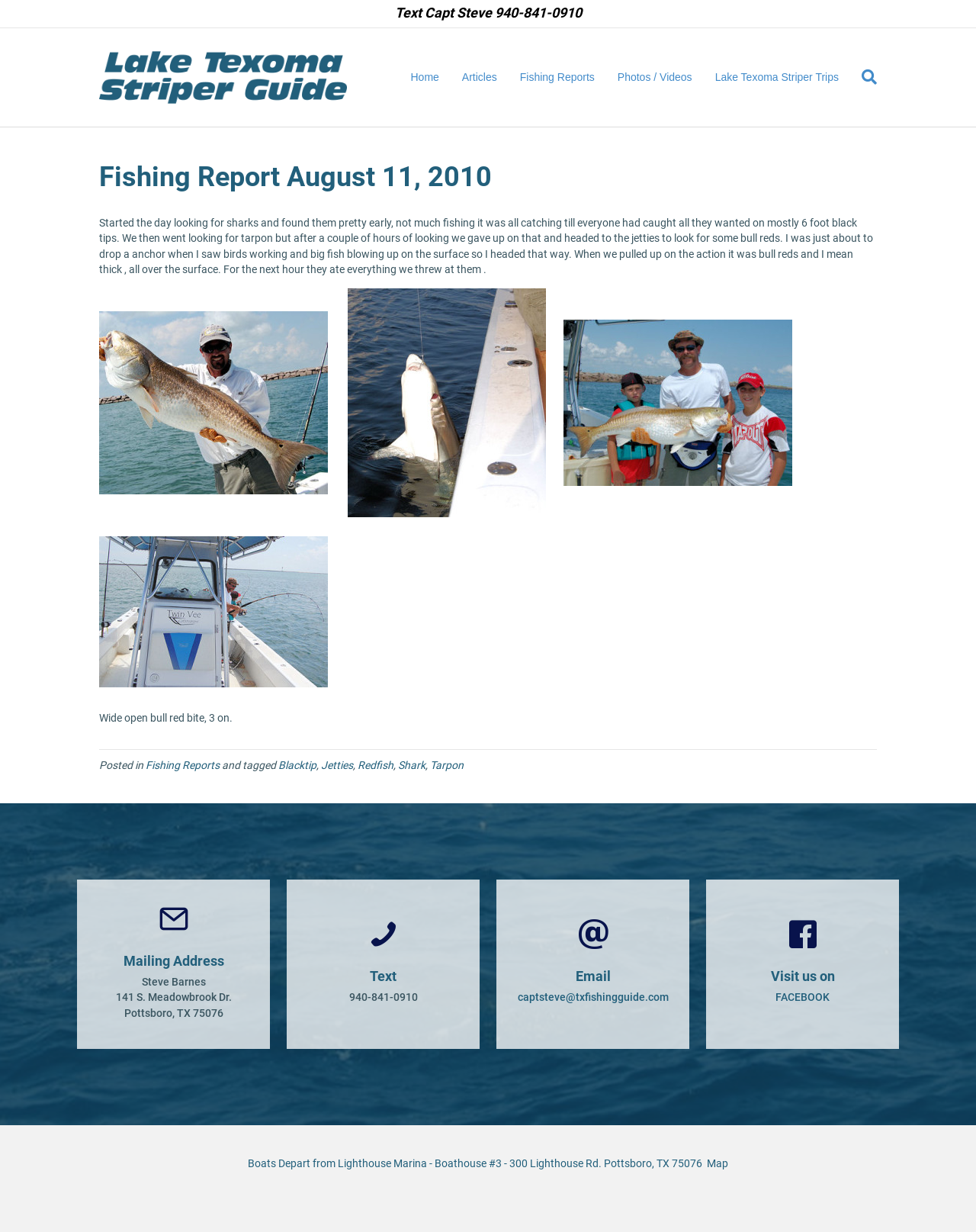Locate the bounding box coordinates of the UI element described by: "Photos / Videos". Provide the coordinates as four float numbers between 0 and 1, formatted as [left, top, right, bottom].

[0.621, 0.047, 0.721, 0.078]